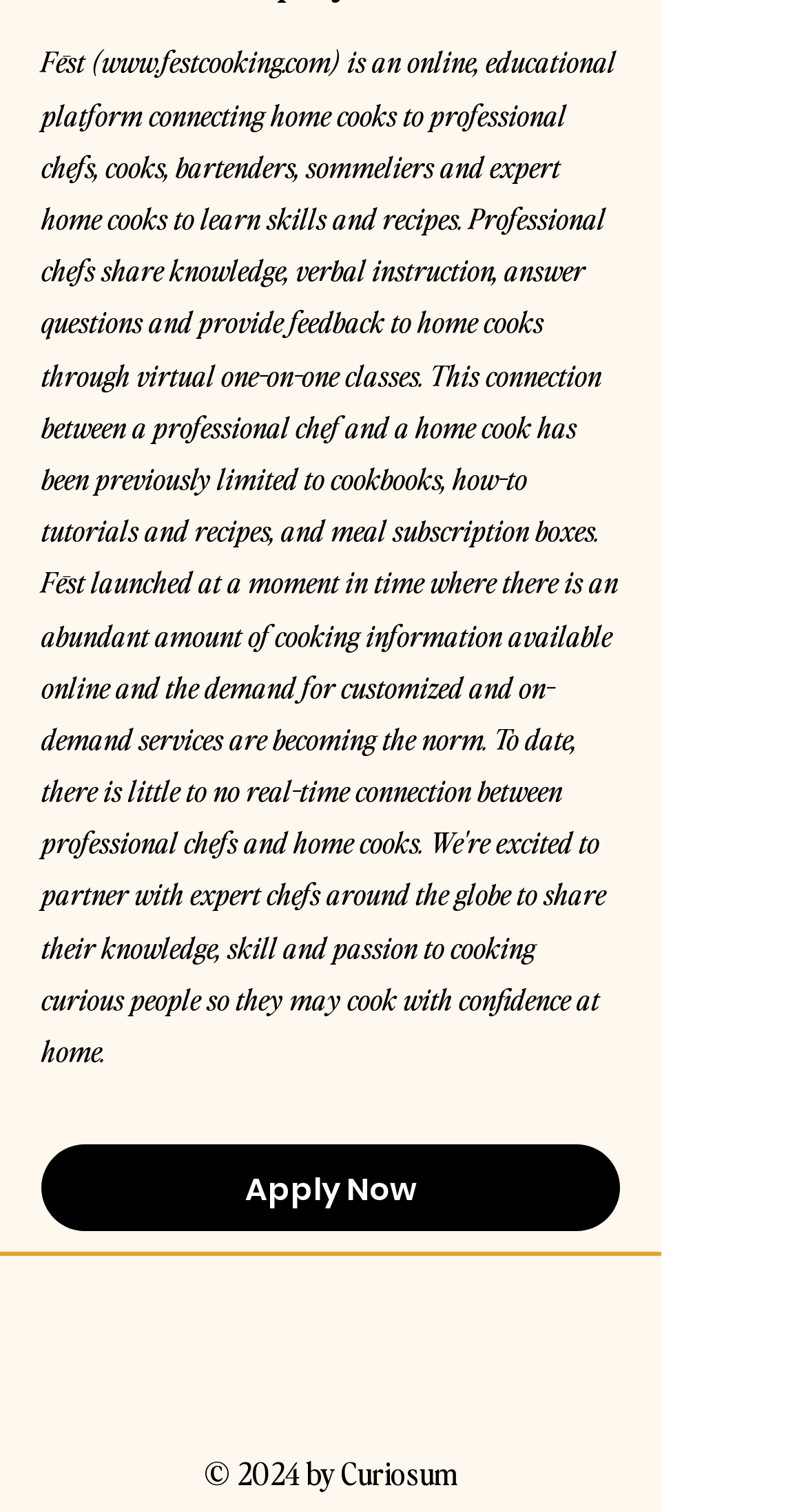Provide the bounding box coordinates of the HTML element this sentence describes: "Apply Now".

[0.051, 0.758, 0.769, 0.816]